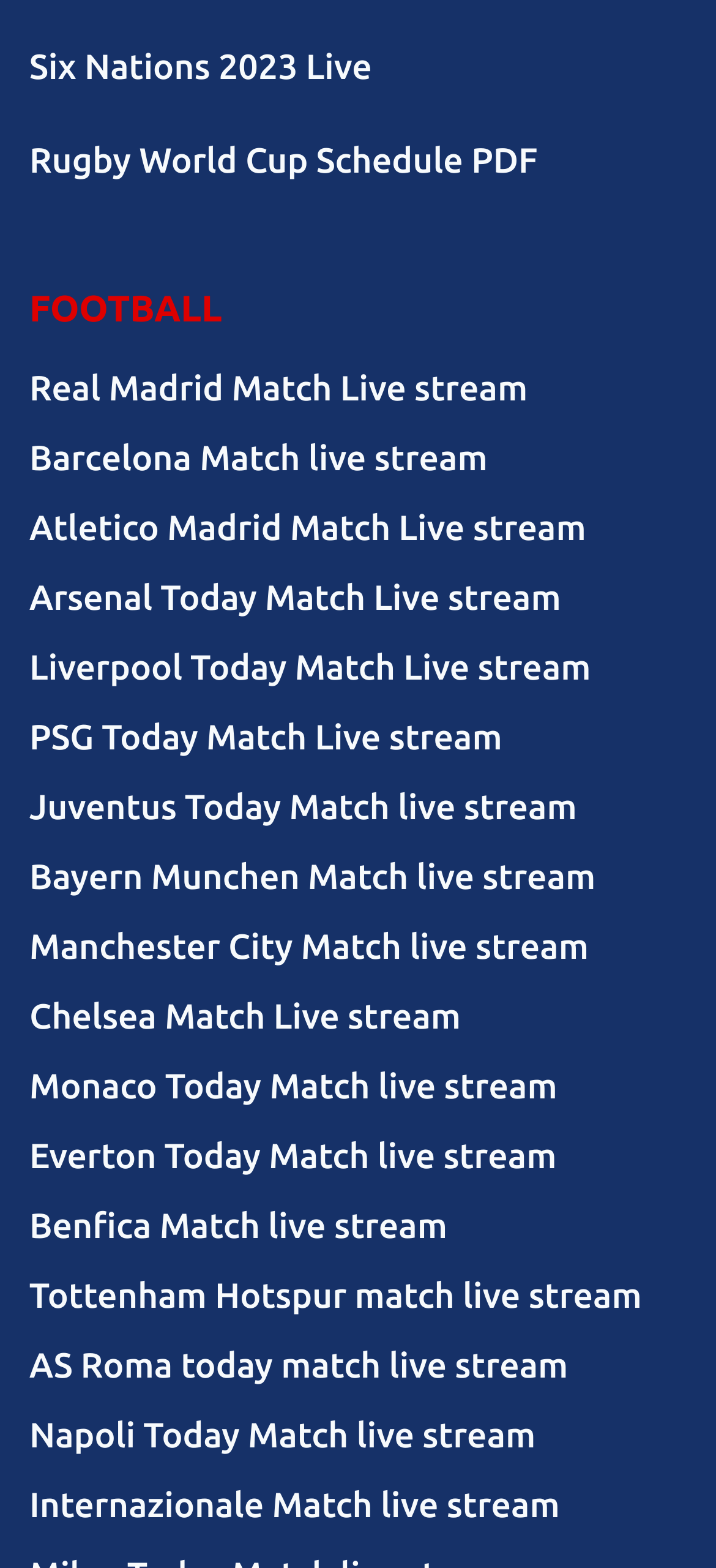Please identify the bounding box coordinates of the clickable element to fulfill the following instruction: "Click the Tech link". The coordinates should be four float numbers between 0 and 1, i.e., [left, top, right, bottom].

None